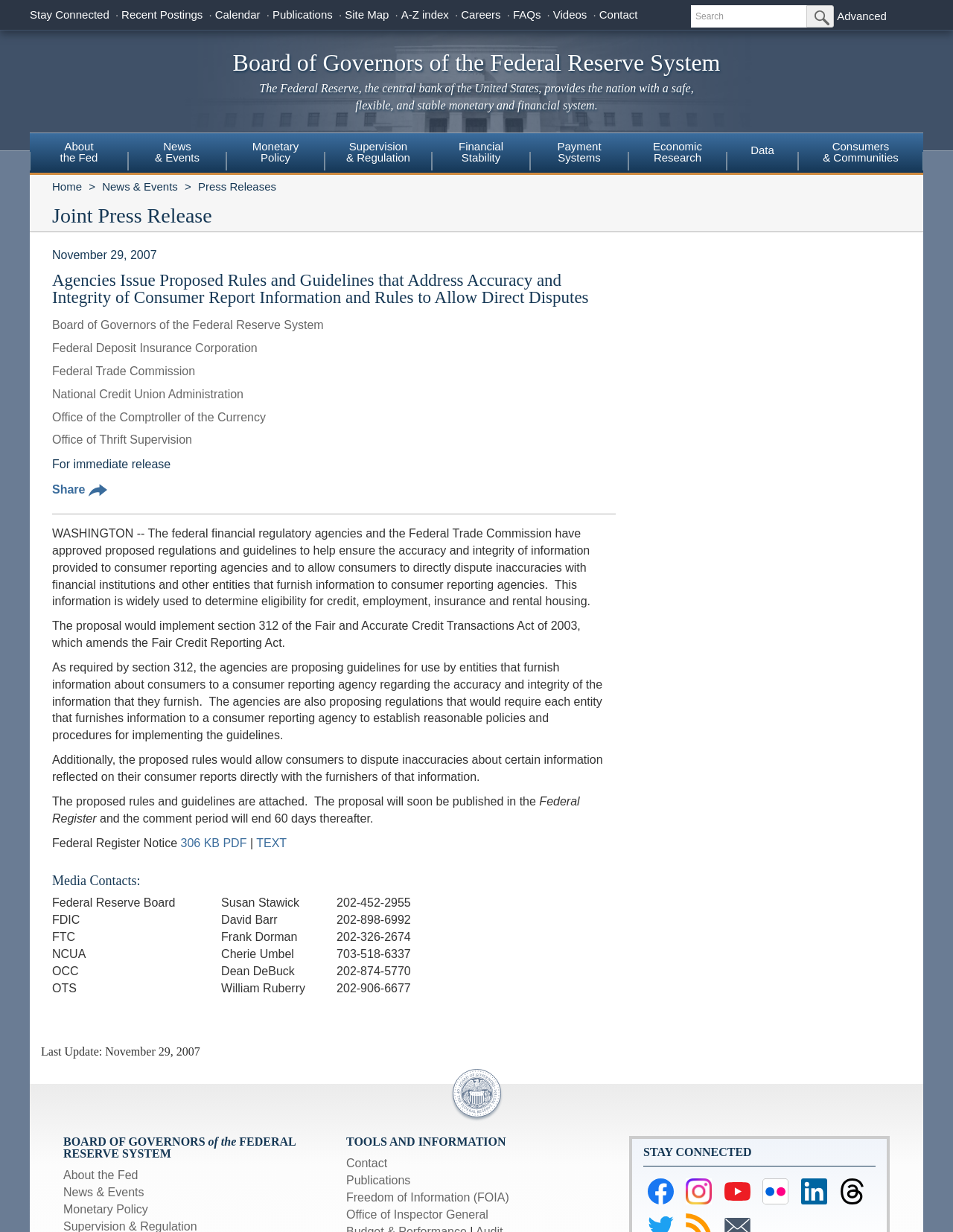Could you identify the text that serves as the heading for this webpage?

Board of Governors of the Federal Reserve System